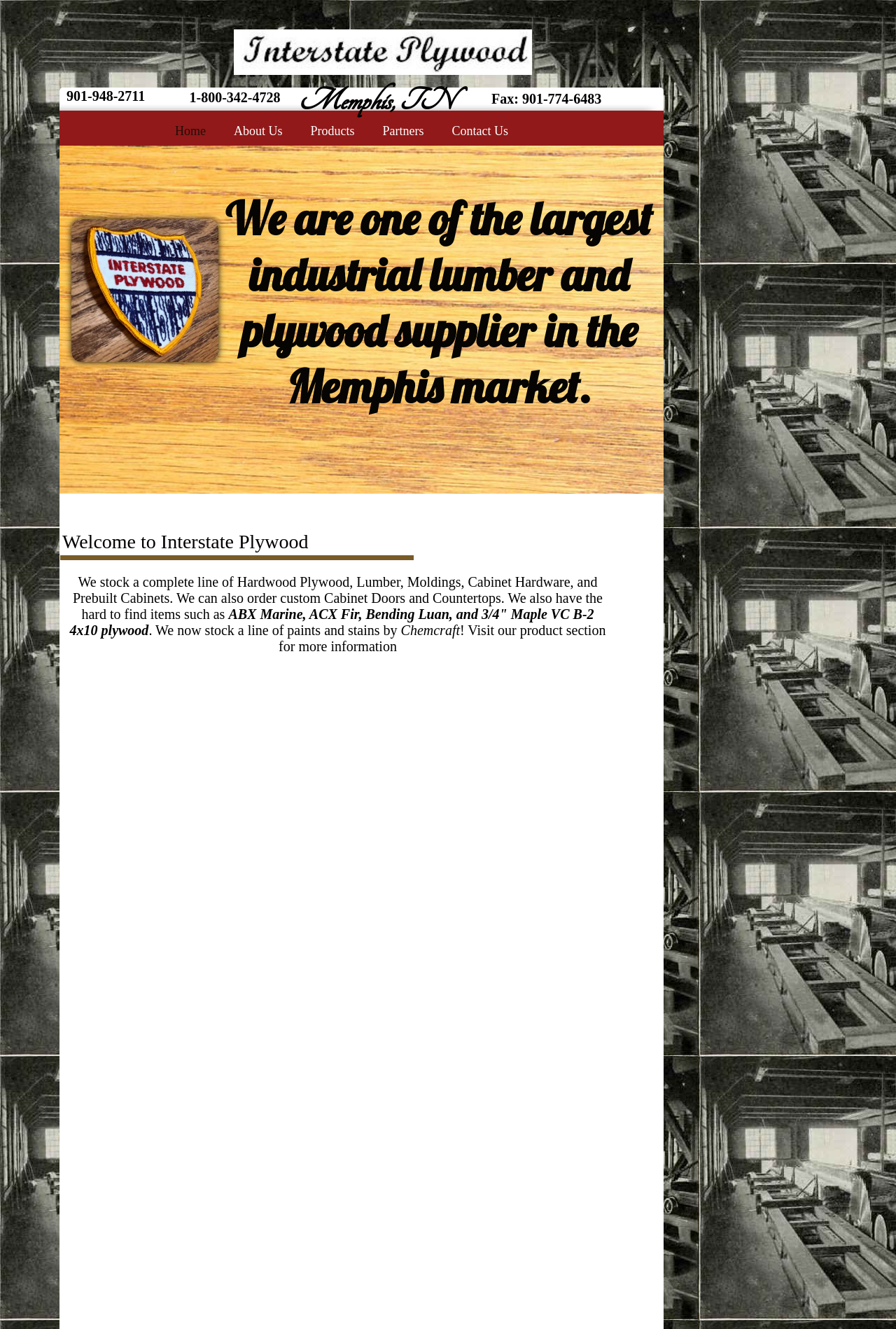What is the fax number of Interstate Plywood?
Give a thorough and detailed response to the question.

The fax number of Interstate Plywood can be found at the top of the webpage, where it says 'Fax: 901-774-6483' in a static text element.